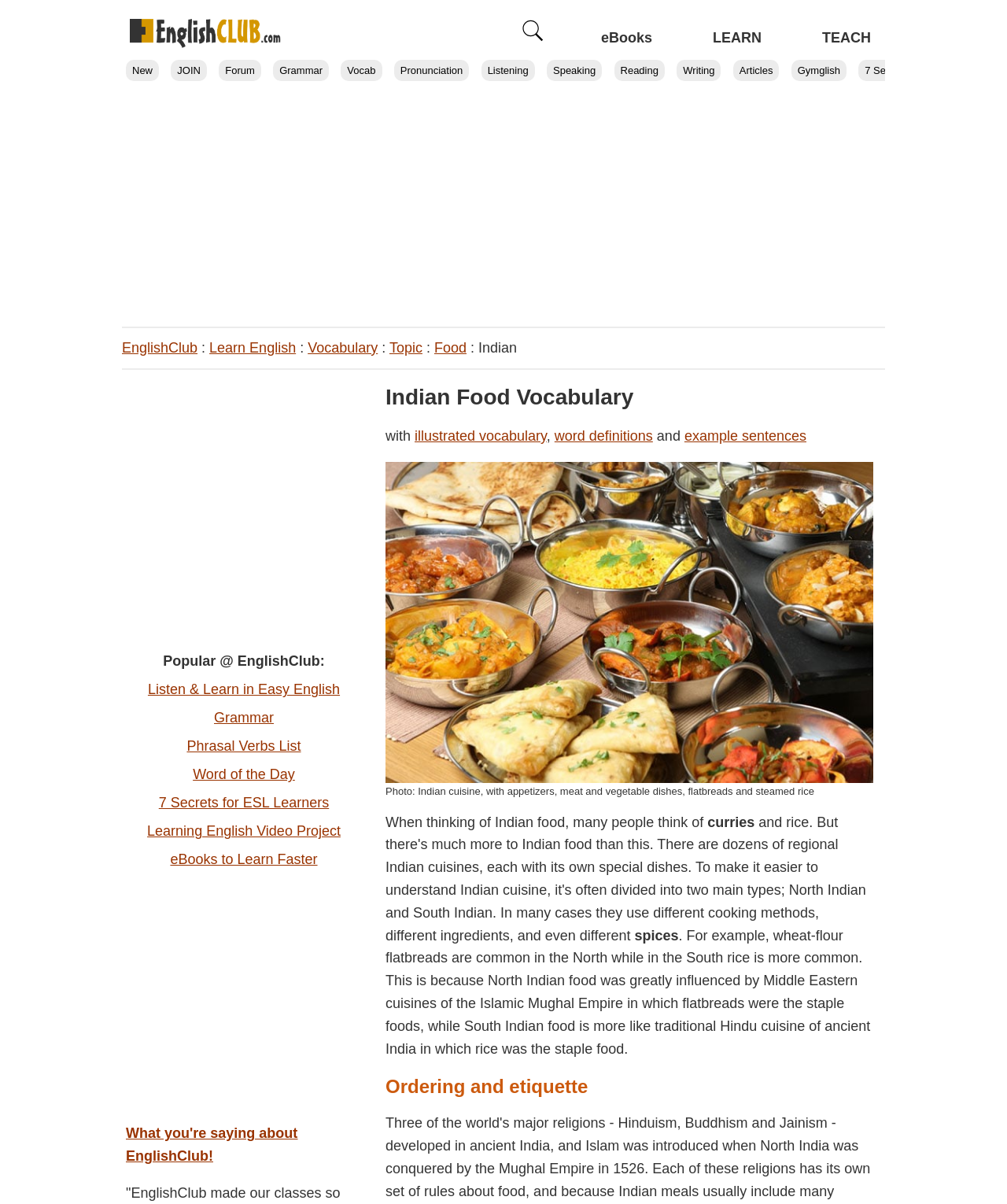Determine the bounding box coordinates of the clickable element to complete this instruction: "Explore the 'Listen & Learn in Easy English' resource". Provide the coordinates in the format of four float numbers between 0 and 1, [left, top, right, bottom].

[0.147, 0.566, 0.338, 0.579]